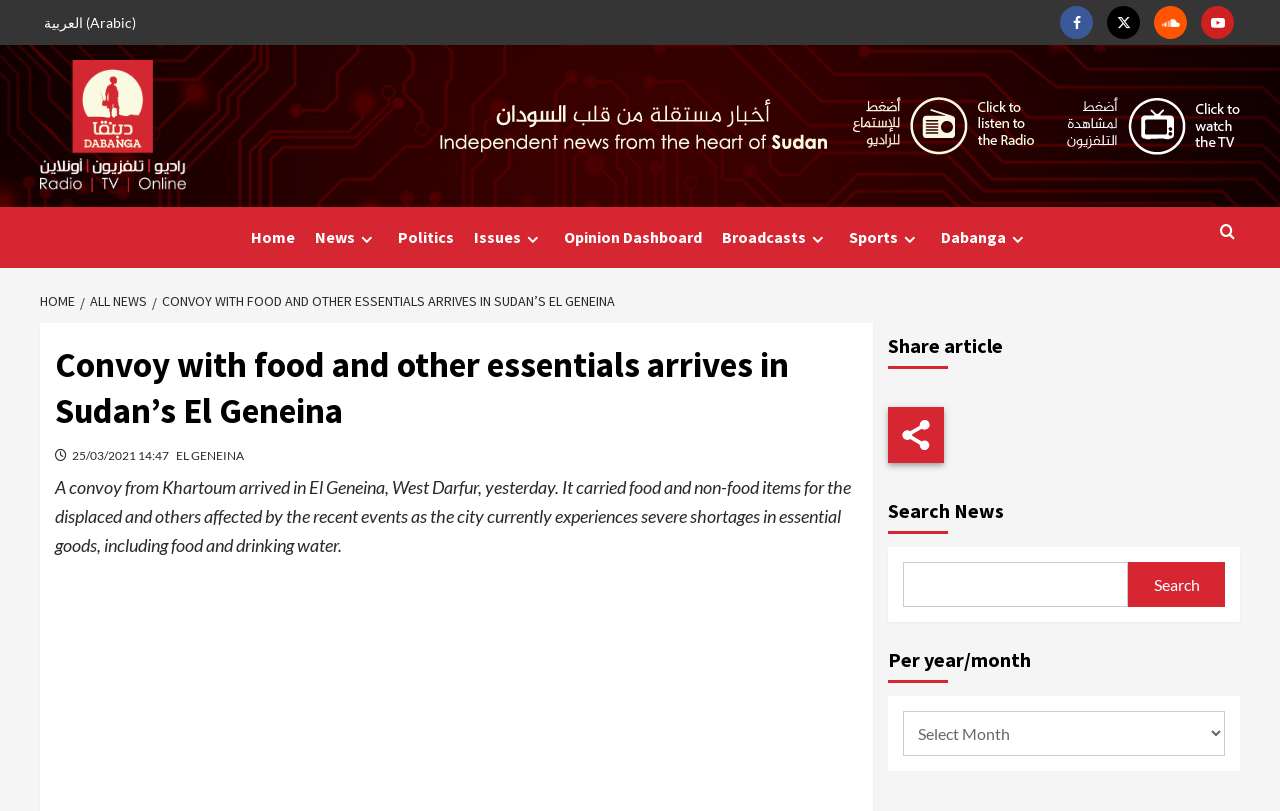Please determine the bounding box coordinates for the UI element described as: "Opinion Dashboard".

[0.433, 0.255, 0.556, 0.33]